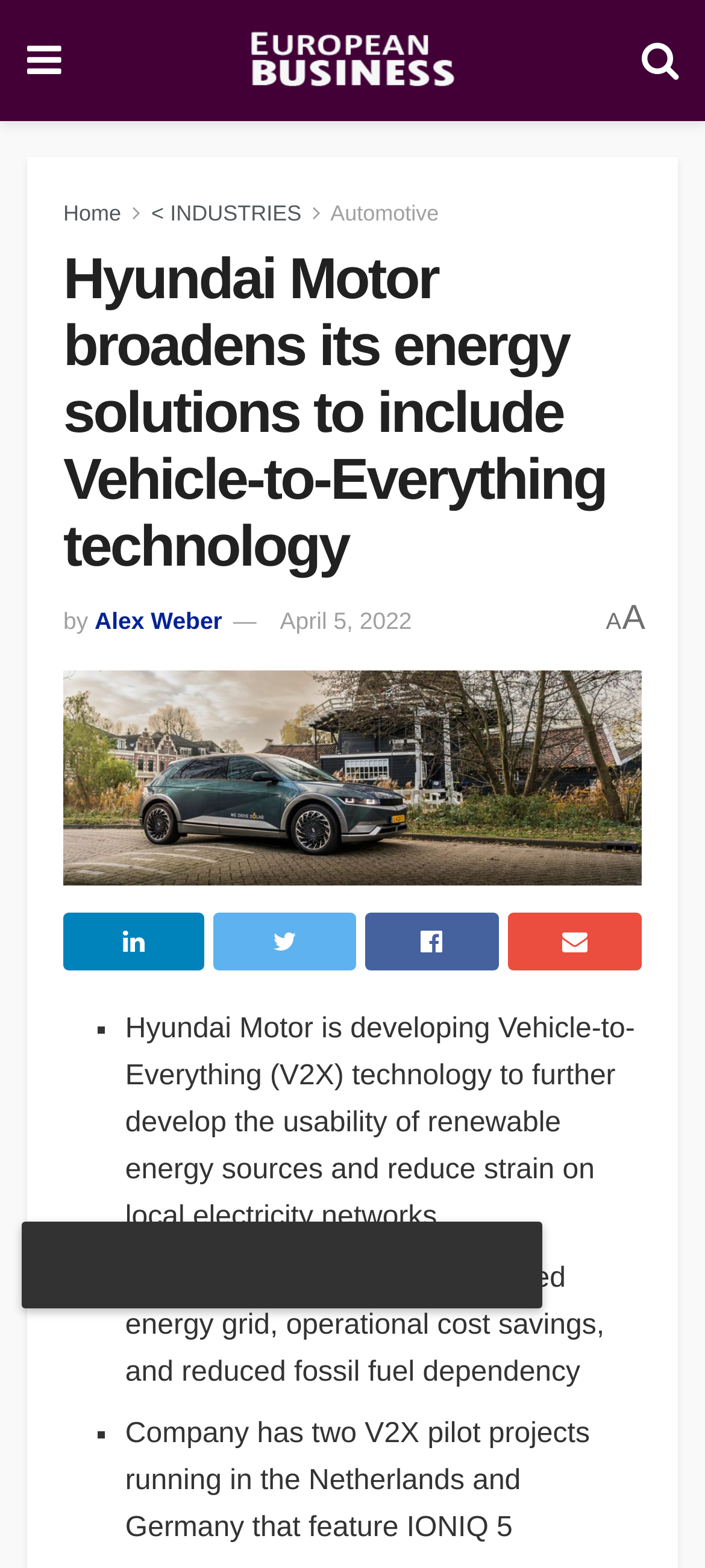Respond to the following question with a brief word or phrase:
When was the article published?

April 5, 2022